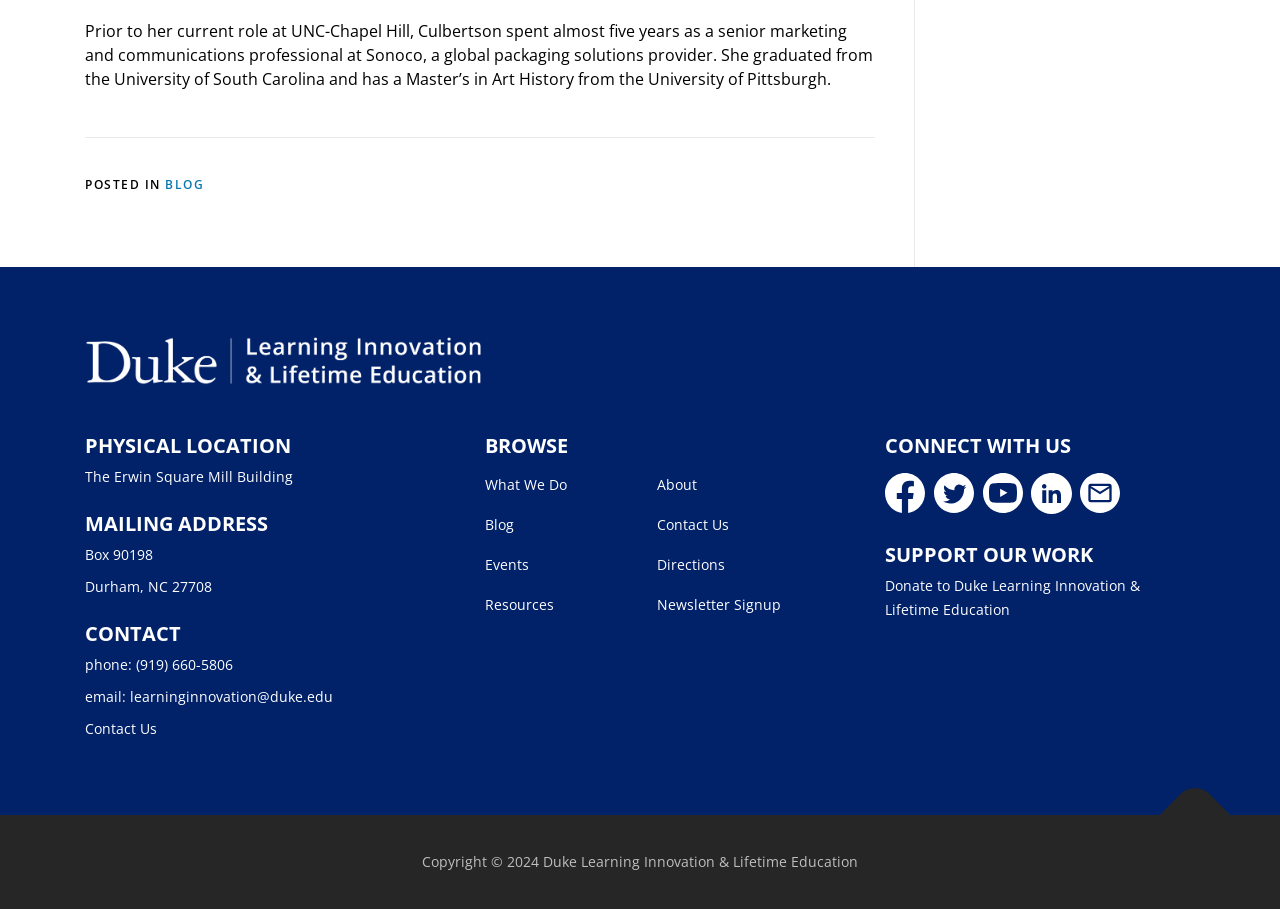Answer the question using only a single word or phrase: 
What social media platforms can you connect with Duke Learning Innovation on?

Facebook, Twitter, YouTube, LinkedIn